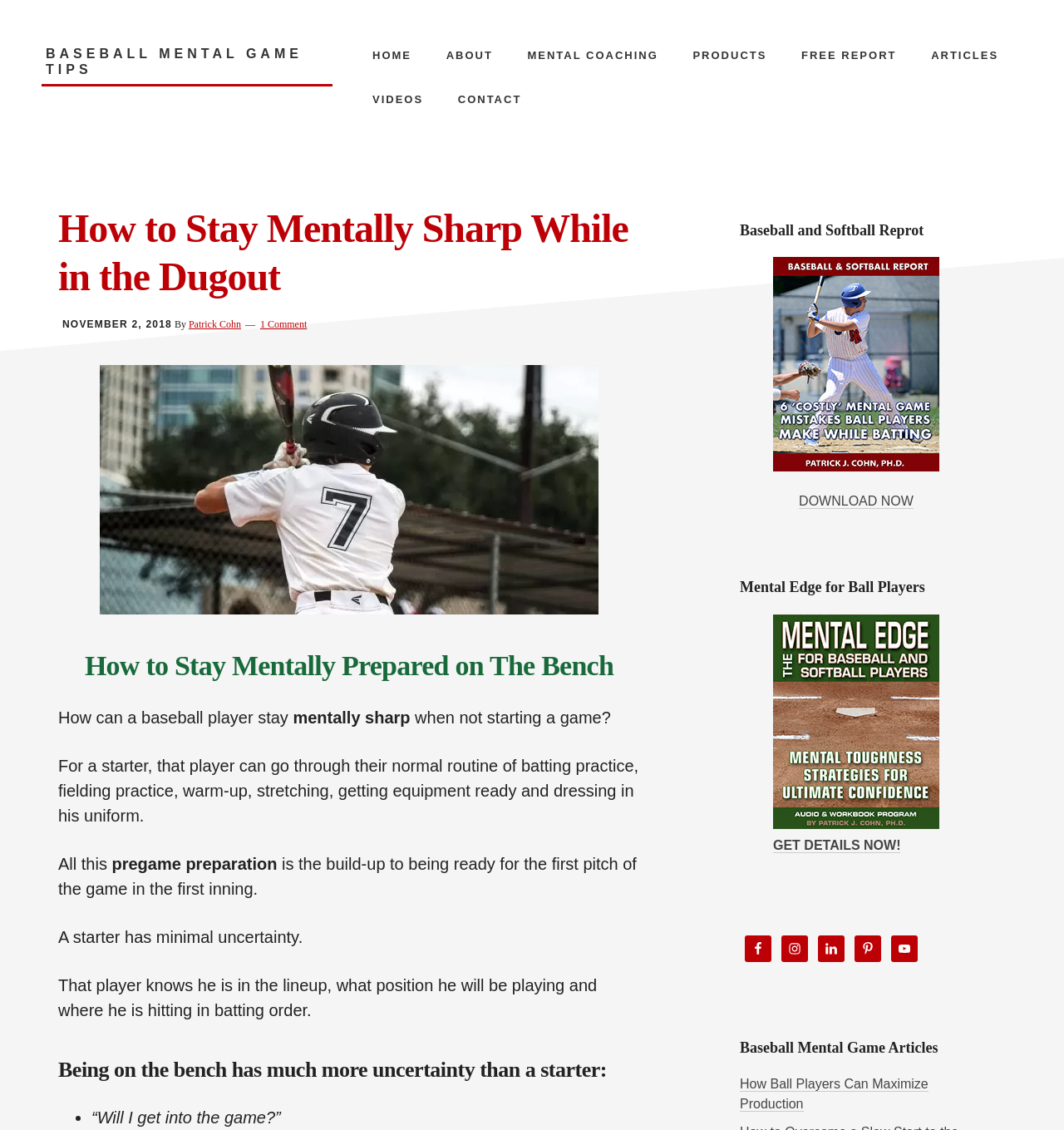Given the element description GET DETAILS NOW!, specify the bounding box coordinates of the corresponding UI element in the format (top-left x, top-left y, bottom-right x, bottom-right y). All values must be between 0 and 1.

[0.727, 0.742, 0.846, 0.755]